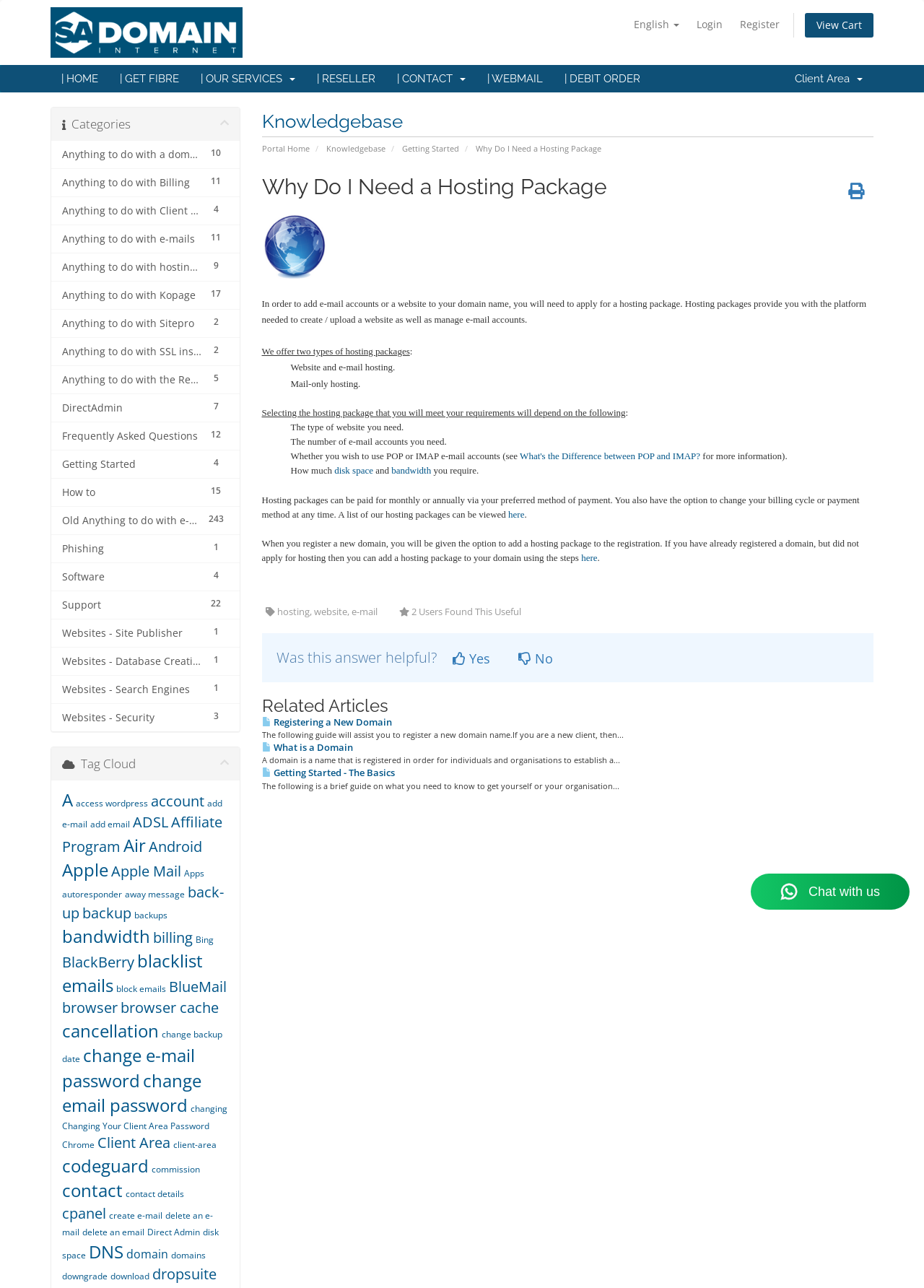Kindly determine the bounding box coordinates of the area that needs to be clicked to fulfill this instruction: "Switch to English".

[0.678, 0.01, 0.743, 0.028]